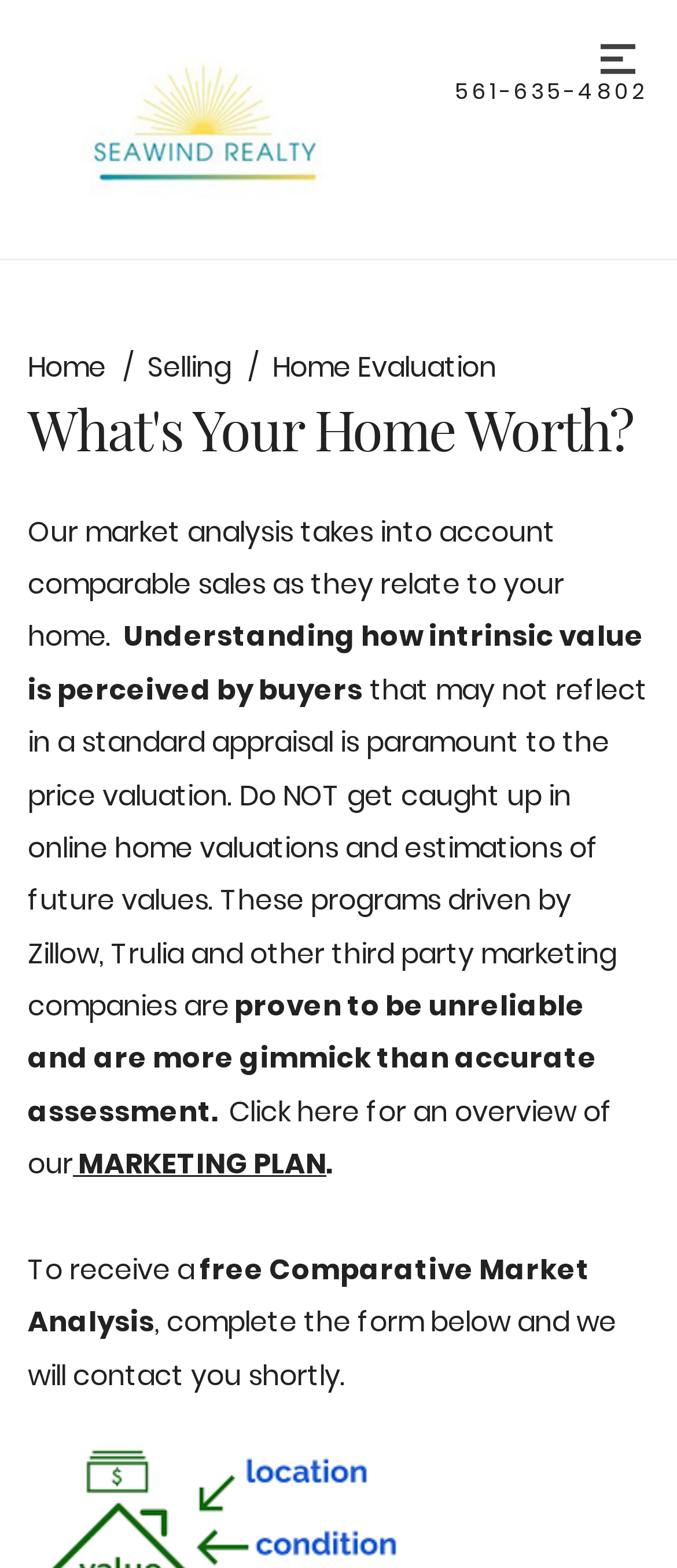Generate an in-depth caption that captures all aspects of the webpage.

The webpage is about home evaluation, with a prominent heading "What's Your Home Worth?" at the top center of the page. Below this heading, there are three paragraphs of text that explain the importance of accurate home valuation, warning against relying on online estimates and emphasizing the need for a reliable market analysis.

At the top left of the page, there is a link to the homepage, accompanied by the Seawind Realty logo. Next to it, on the top right, is a phone number link "561-635-4802". A menu button is located at the top right corner, with a small menu icon.

Below the heading, there are three links to navigate to different sections of the website: "Home", "Selling", and "Home Evaluation", which is the current page. 

The page also contains a call-to-action, where users can click on "MARKETING PLAN" to learn more about the company's marketing strategy. Additionally, there is a form at the bottom of the page where users can request a free Comparative Market Analysis by filling out their information.